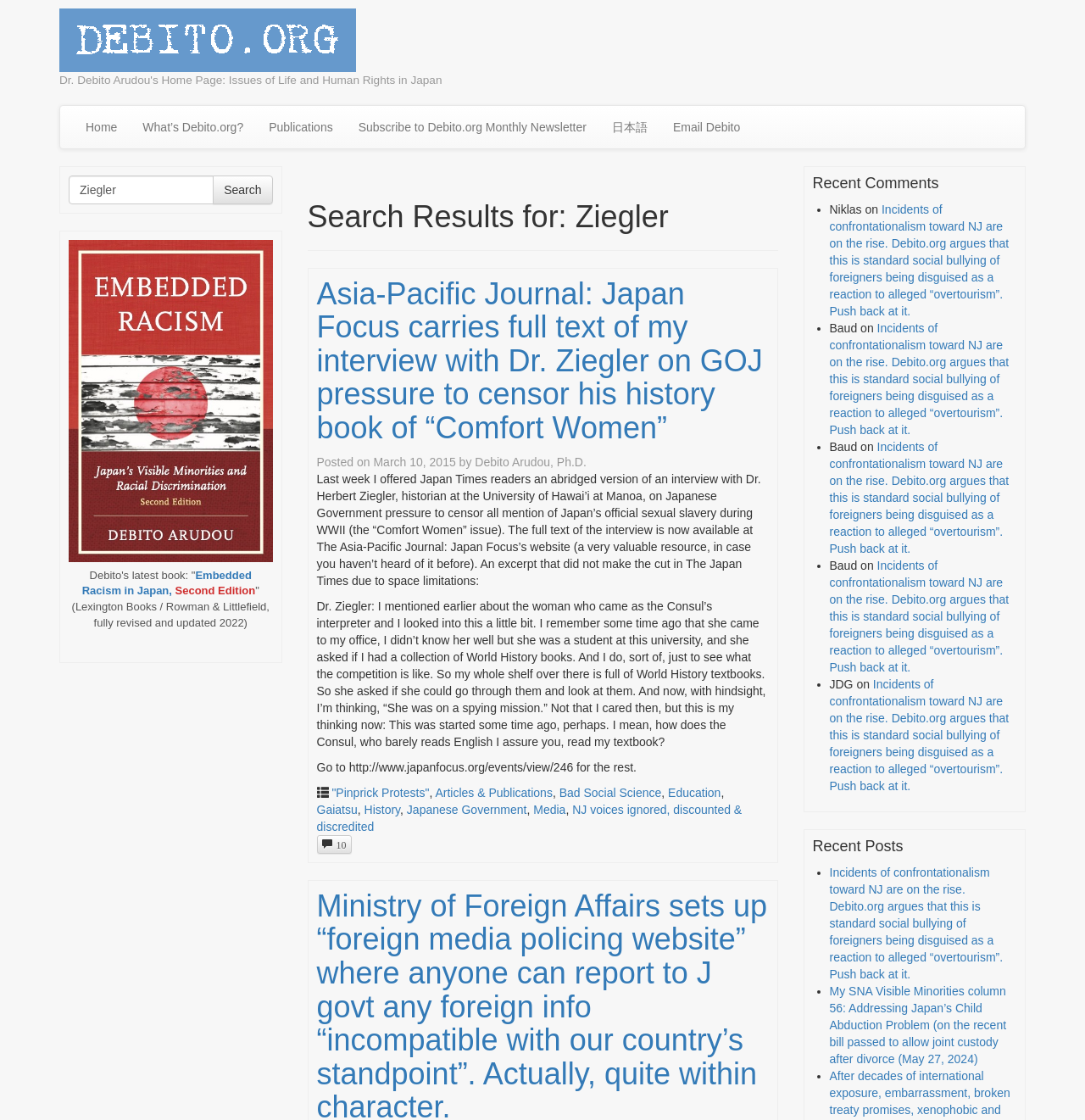Find the bounding box coordinates of the clickable element required to execute the following instruction: "View Debito's latest book". Provide the coordinates as four float numbers between 0 and 1, i.e., [left, top, right, bottom].

[0.063, 0.214, 0.251, 0.502]